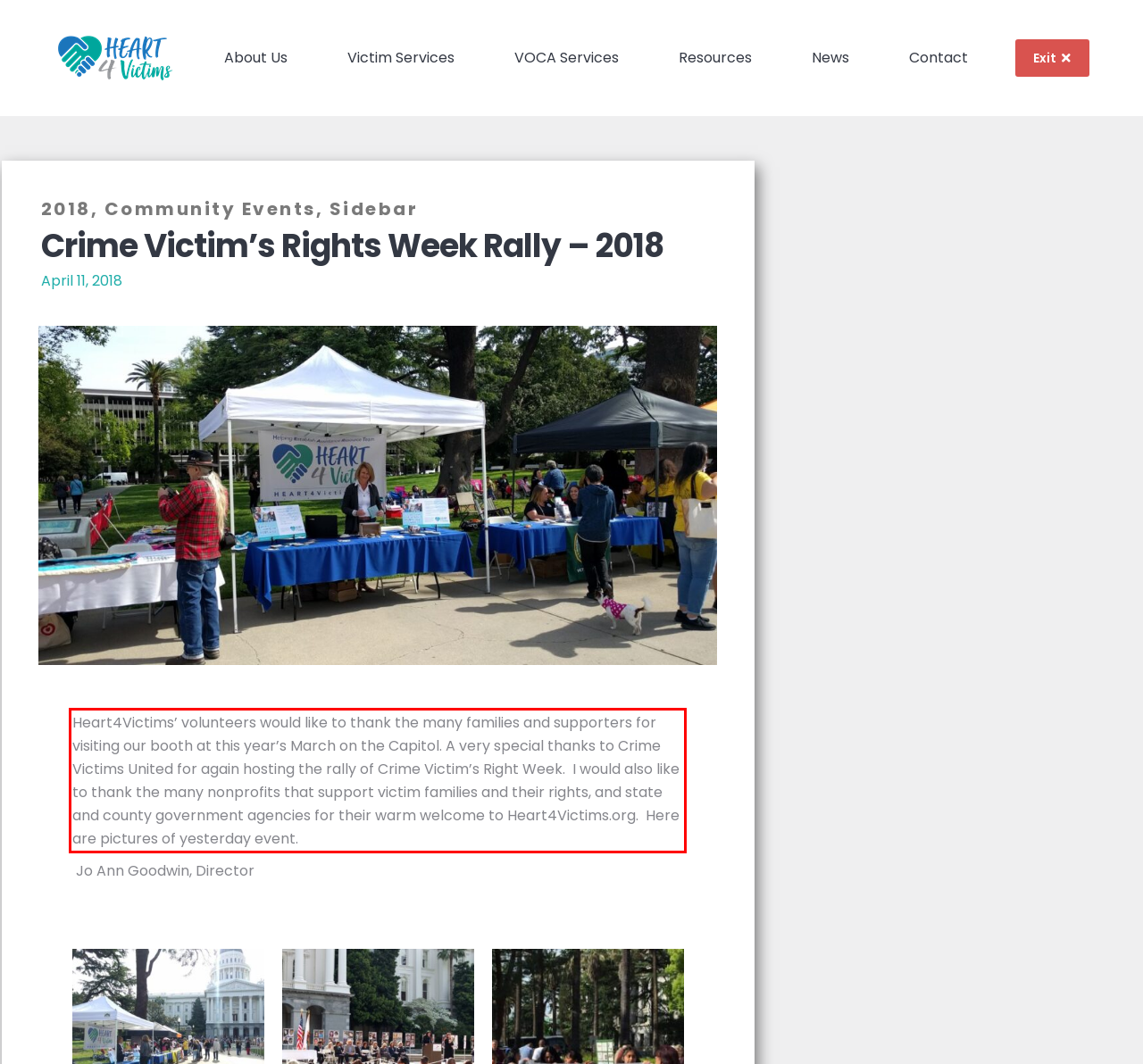Locate the red bounding box in the provided webpage screenshot and use OCR to determine the text content inside it.

Heart4Victims’ volunteers would like to thank the many families and supporters for visiting our booth at this year’s March on the Capitol. A very special thanks to Crime Victims United for again hosting the rally of Crime Victim’s Right Week. I would also like to thank the many nonprofits that support victim families and their rights, and state and county government agencies for their warm welcome to Heart4Victims.org. Here are pictures of yesterday event.